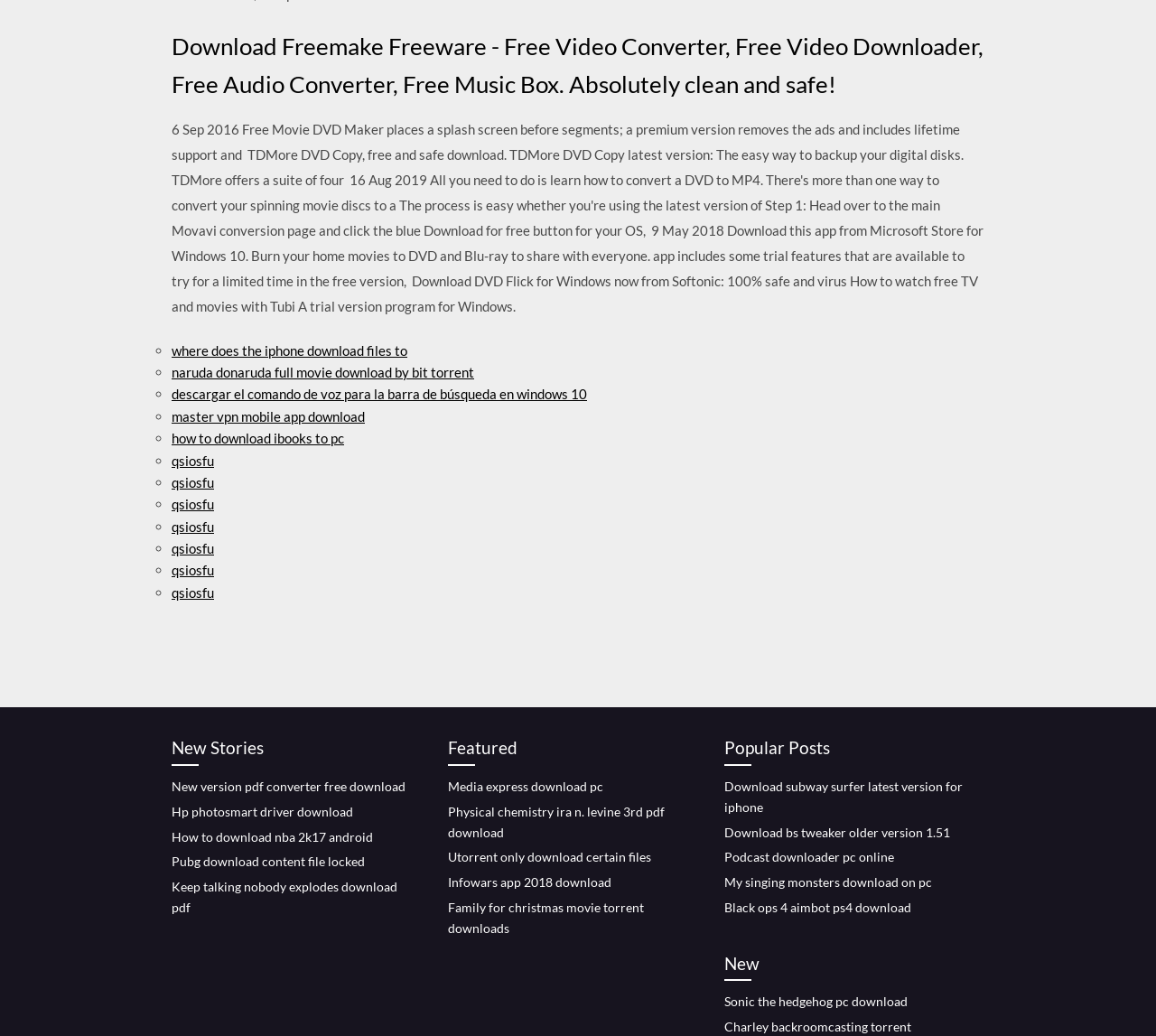Kindly determine the bounding box coordinates of the area that needs to be clicked to fulfill this instruction: "Click on 'where does the iphone download files to'".

[0.148, 0.33, 0.352, 0.346]